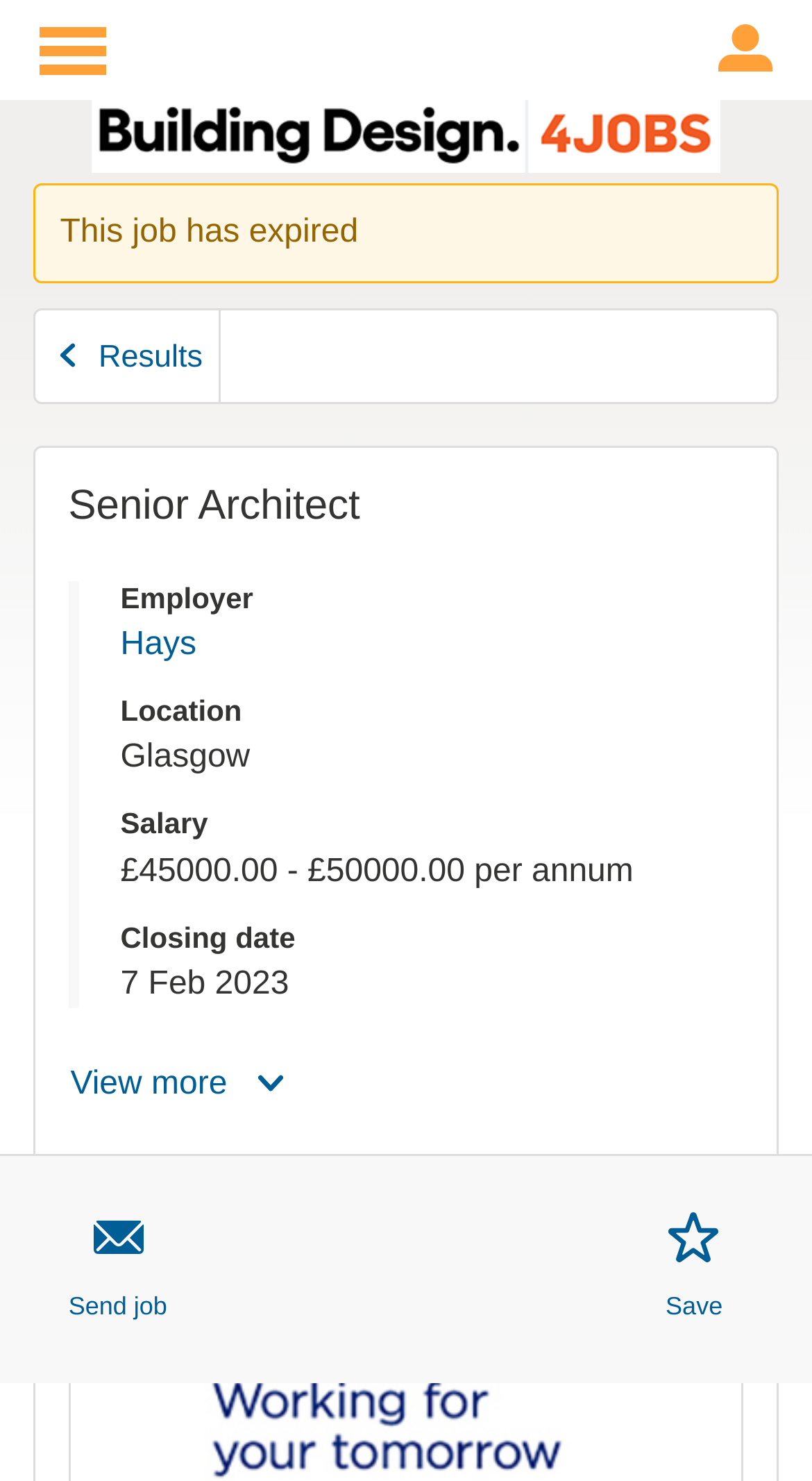Find the bounding box coordinates for the element described here: "Skip to user menu".

[0.852, 0.0, 0.985, 0.068]